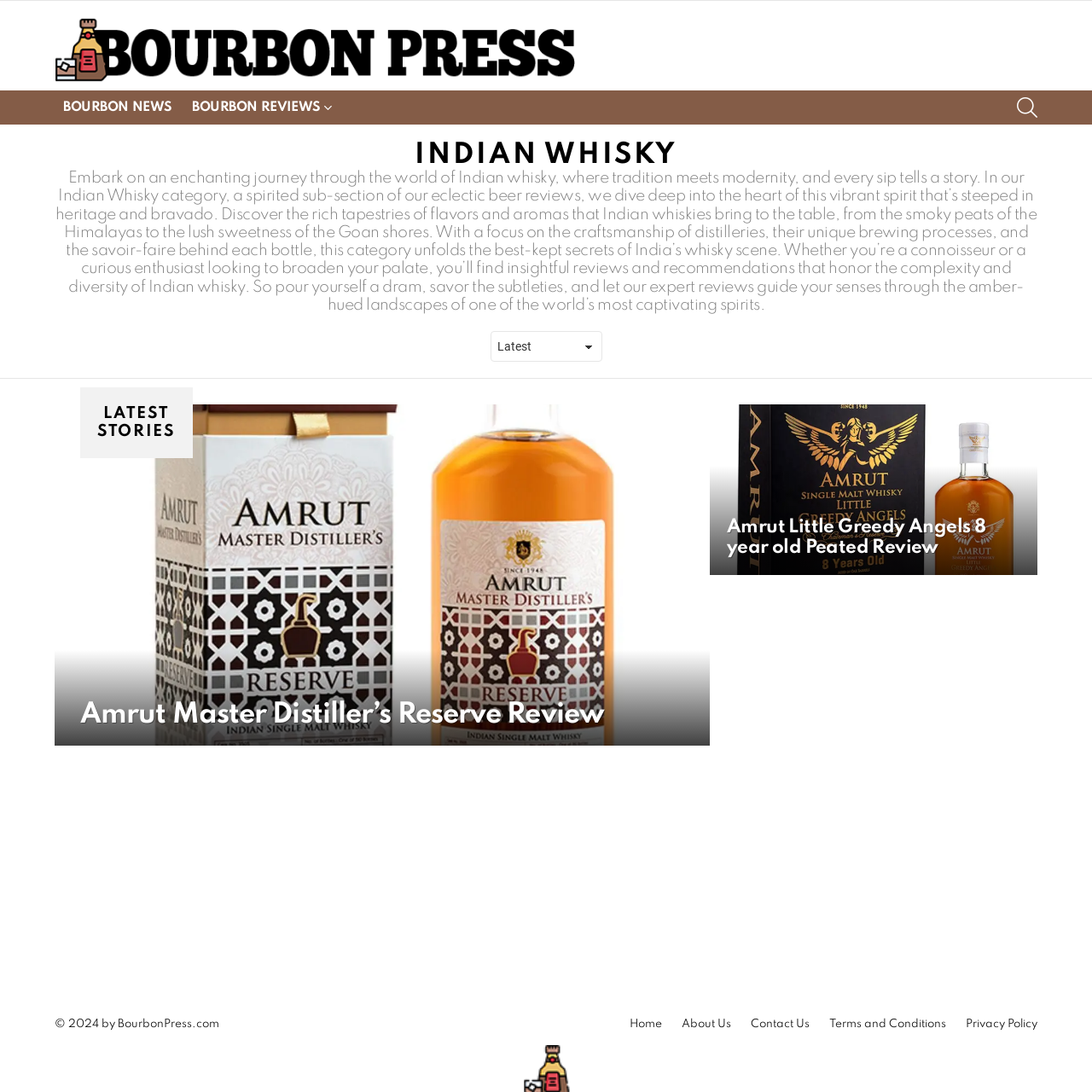Show the bounding box coordinates for the HTML element as described: "Facebook".

None